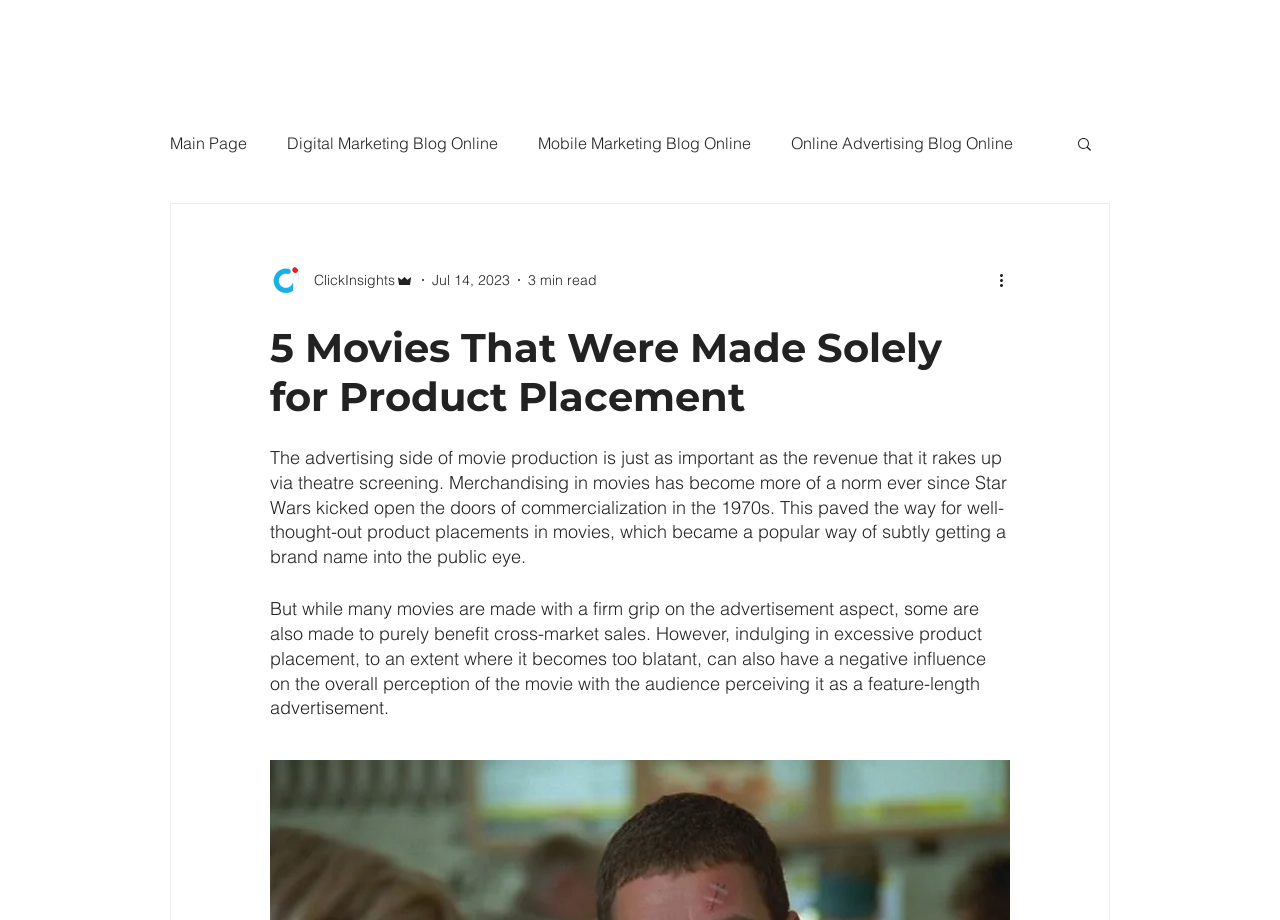Explain the webpage in detail.

This webpage appears to be a blog post titled "5 Movies That Were Made Solely for Product Placement". At the top, there is a navigation bar with links to various sections of the website, including "Home", "About Us", "Services", "Blog", "Training Courses", and "Resources". Below this, there is a secondary navigation bar with links to different categories of blog posts, such as "Digital Marketing Blog Online", "Mobile Marketing Blog Online", and "Online Advertising Blog Online".

To the right of the secondary navigation bar, there is a search button with a magnifying glass icon. Above the main content area, there is a writer's picture and some metadata, including the author's name, the date "Jul 14, 2023", and an estimated reading time of "3 min read".

The main content area is divided into two sections. The first section is a heading with the title of the blog post, followed by a brief introduction to the topic of product placement in movies. The second section is a longer block of text that discusses the impact of excessive product placement on the audience's perception of a movie.

Throughout the webpage, there are numerous links to other blog posts and categories, as well as some images, including the writer's picture and icons for the search button and "More actions" button. The overall layout is dense with links and text, but the main content area is clearly separated from the navigation and metadata sections.